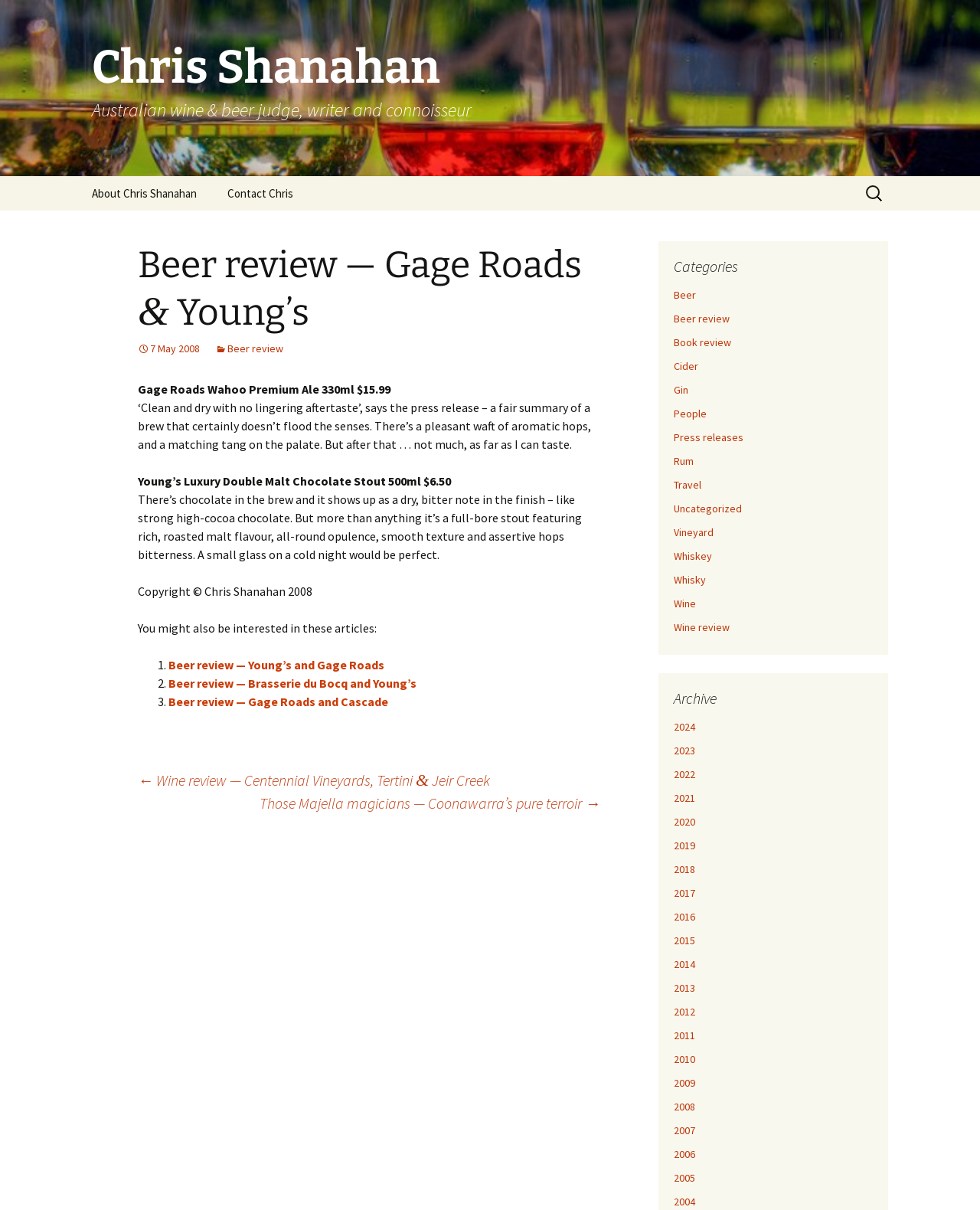What is the flavor profile of Young’s Luxury Double Malt Chocolate Stout?
Look at the image and provide a detailed response to the question.

The flavor profile of Young’s Luxury Double Malt Chocolate Stout is described in the article as having rich, roasted malt flavor, smooth texture, and assertive hops bitterness, with a dry, bitter note in the finish from the chocolate.